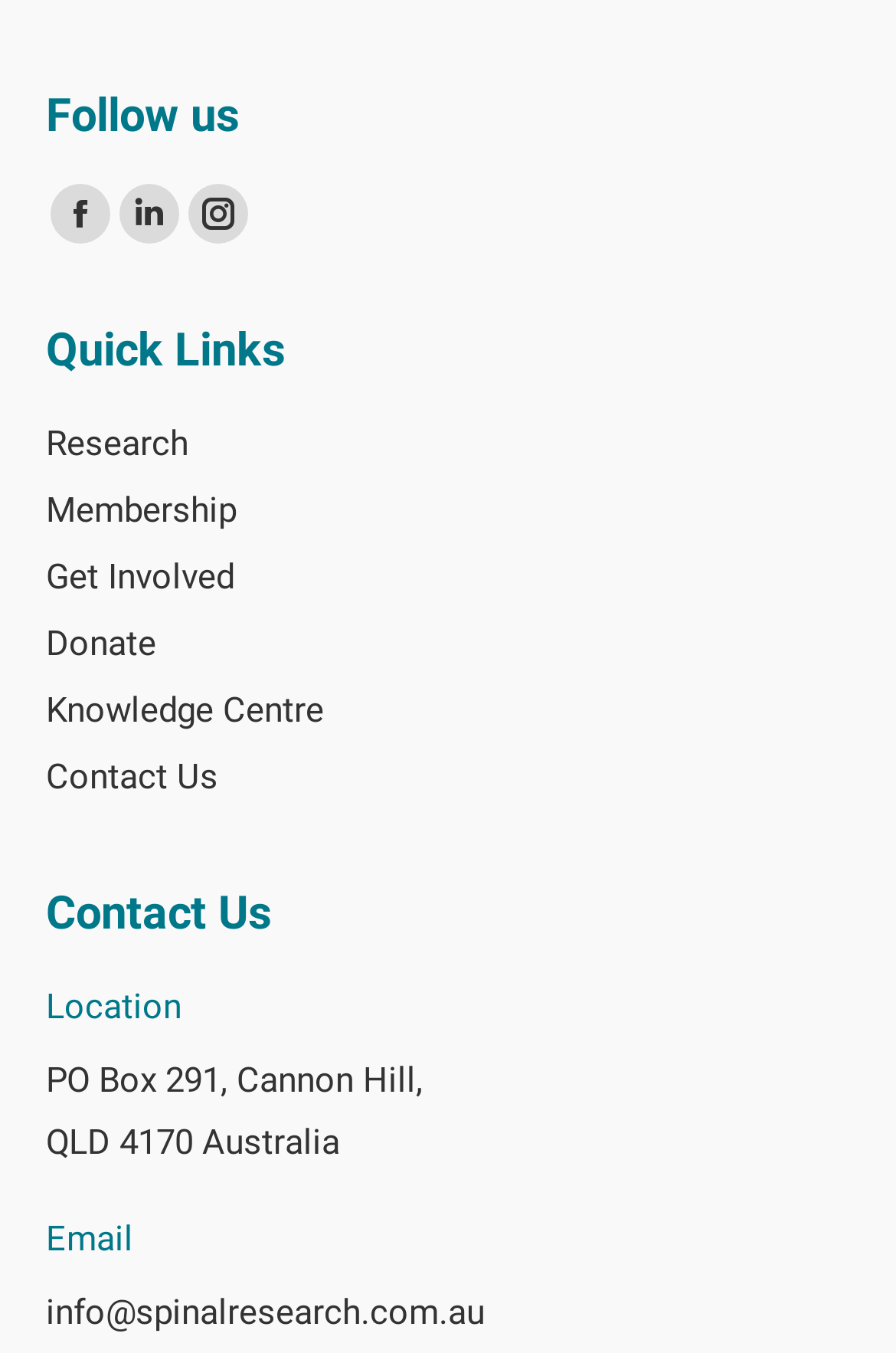What is the postcode of the location?
Answer the question with as much detail as possible.

The postcode of the location is 4170, which is part of the address 'PO Box 291, Cannon Hill, QLD 4170 Australia' with a bounding box coordinate of [0.051, 0.783, 0.472, 0.814] and [0.051, 0.829, 0.379, 0.86].